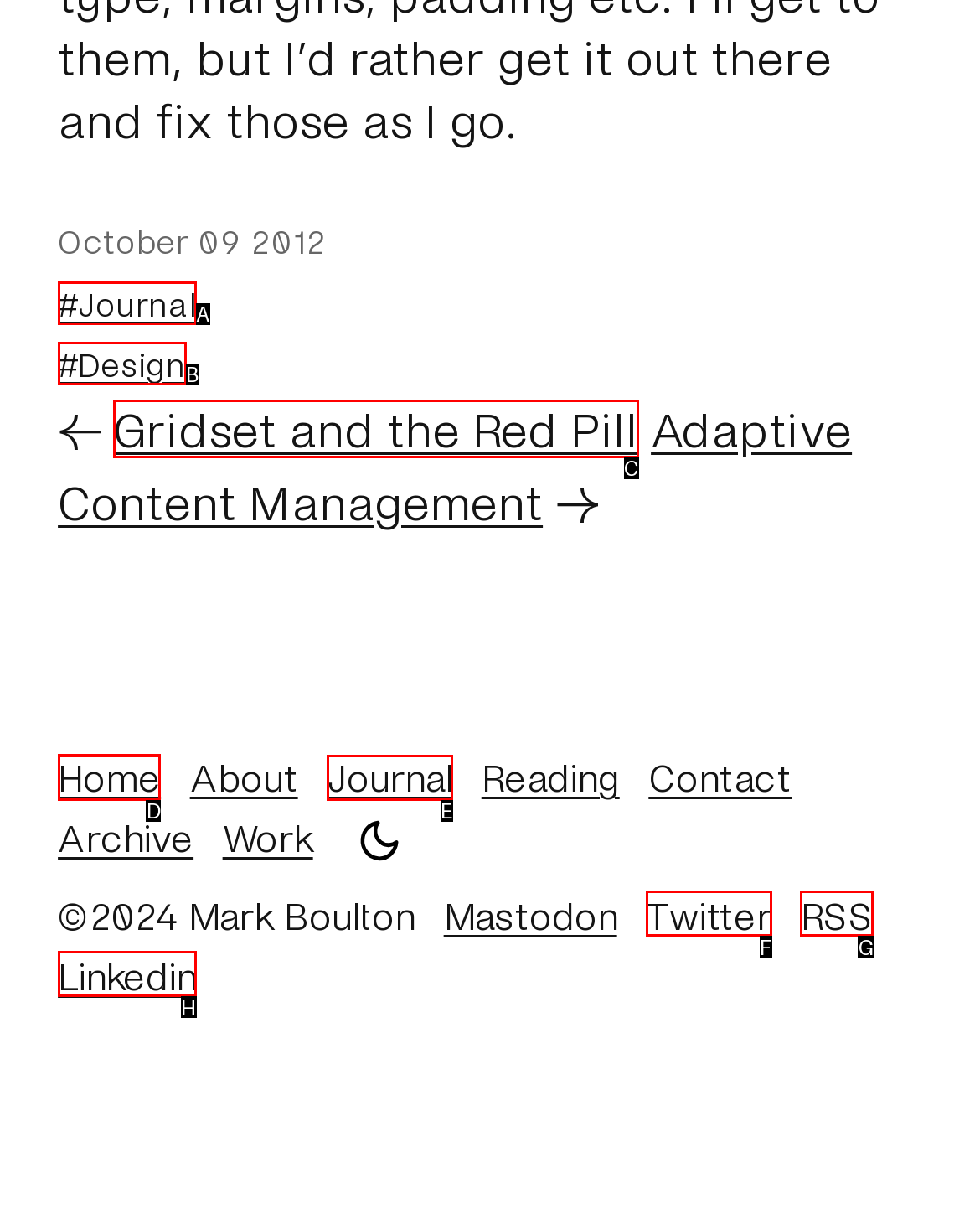Specify which UI element should be clicked to accomplish the task: go to home. Answer with the letter of the correct choice.

D